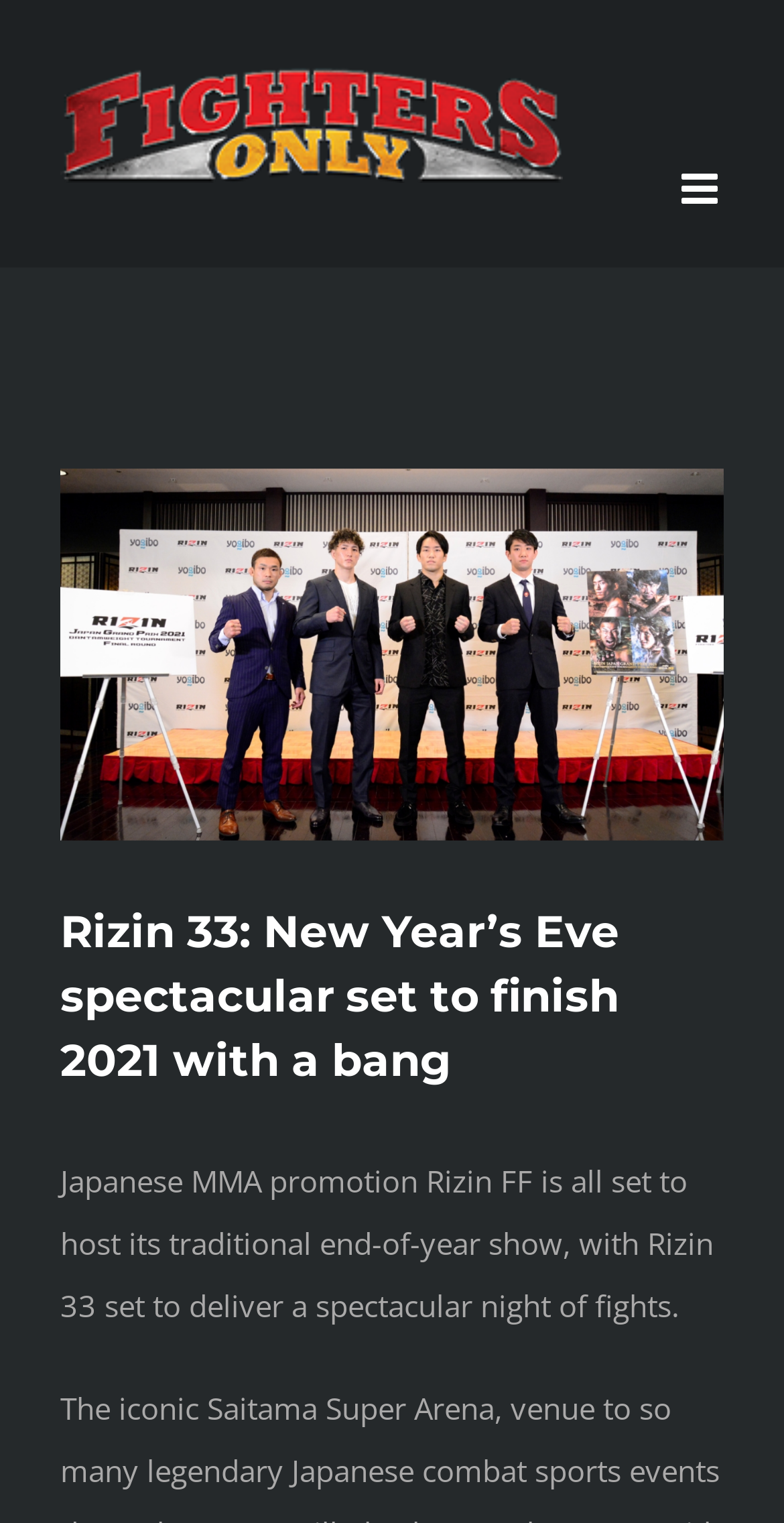Answer the question in one word or a short phrase:
What type of content is the webpage about?

MMA event